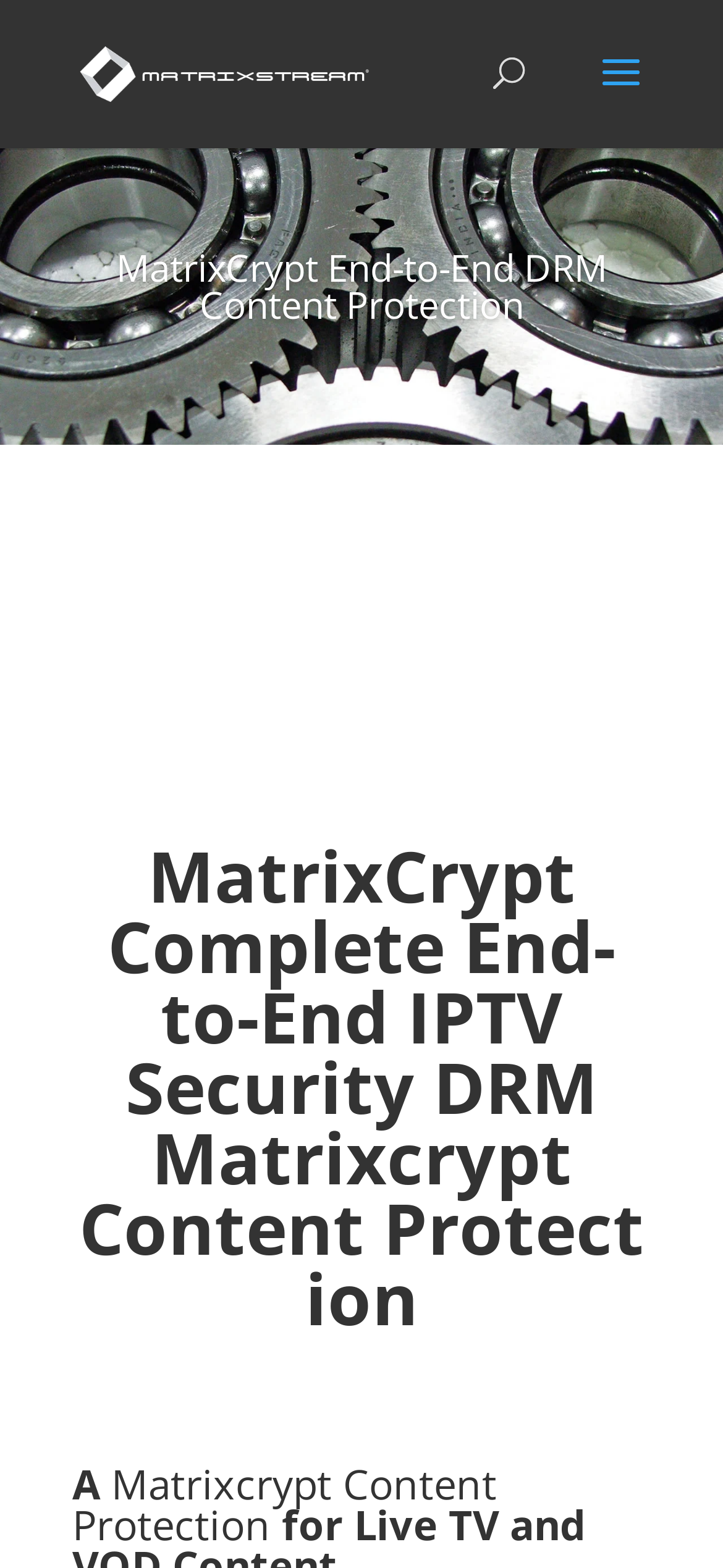Extract the bounding box coordinates for the described element: "Synthesizers (19)". The coordinates should be represented as four float numbers between 0 and 1: [left, top, right, bottom].

None